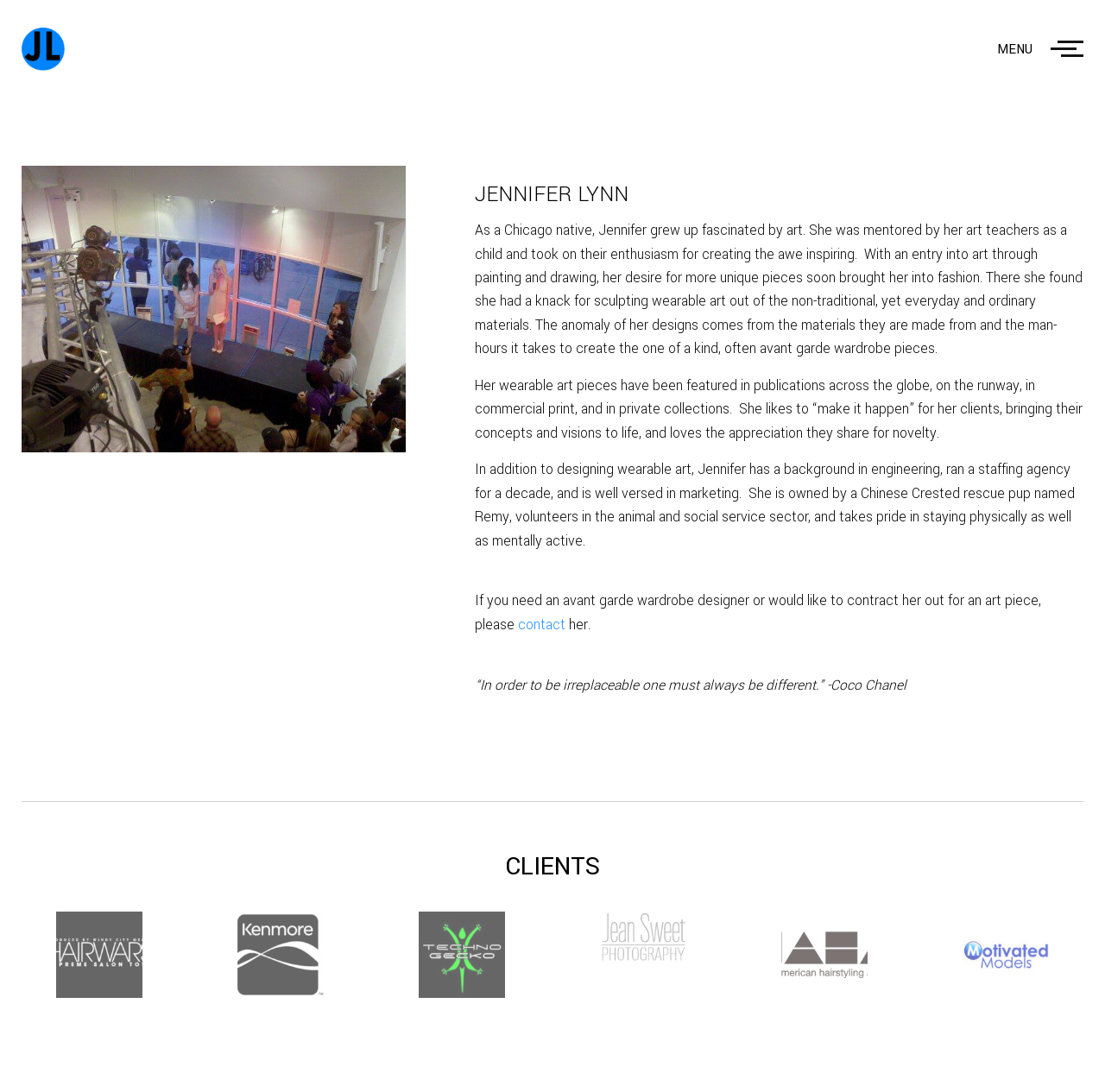What is the quote mentioned on the webpage?
Use the image to give a comprehensive and detailed response to the question.

The quote '“In order to be irreplaceable one must always be different.” -Coco Chanel' is mentioned on the webpage, which suggests that Jennifer Lynn values uniqueness and individuality in her work.